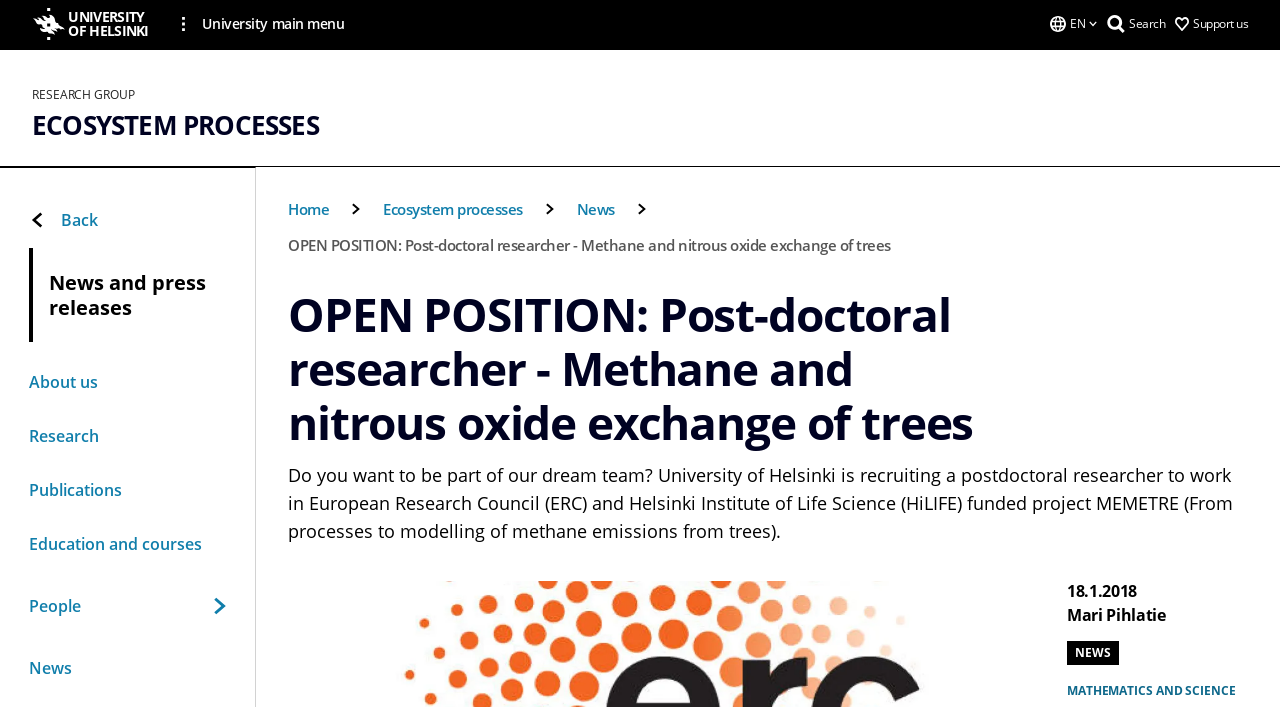What is the name of the research group?
Using the information from the image, provide a comprehensive answer to the question.

The question can be answered by looking at the link 'ECOSYSTEM PROCESSES' with bounding box coordinates [0.025, 0.156, 0.249, 0.198] and the StaticText 'RESEARCH GROUP' with bounding box coordinates [0.025, 0.122, 0.105, 0.146].